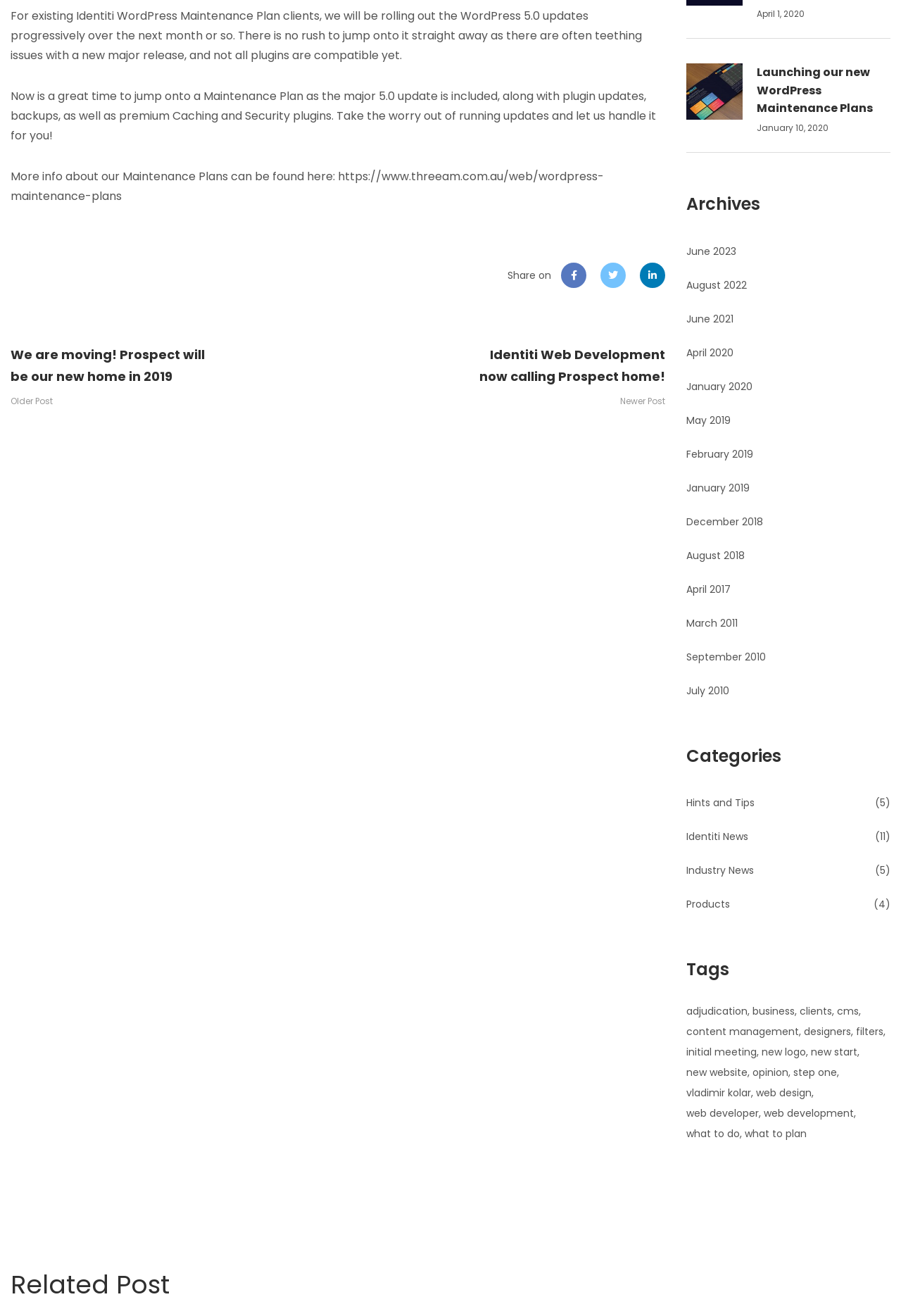Determine the bounding box for the UI element described here: "title="Share this post on Twitter"".

[0.666, 0.199, 0.695, 0.219]